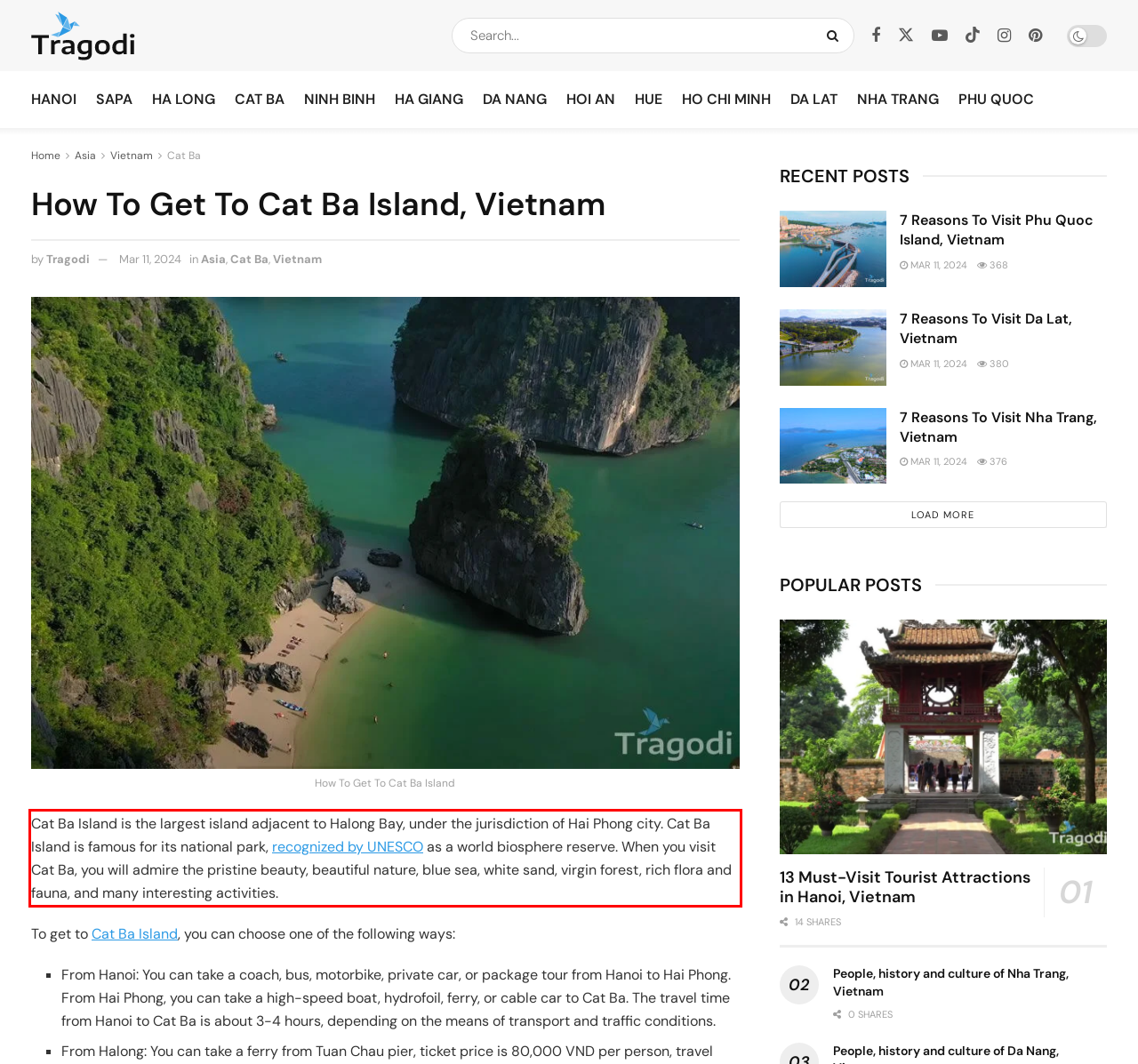Please examine the webpage screenshot and extract the text within the red bounding box using OCR.

Cat Ba Island is the largest island adjacent to Halong Bay, under the jurisdiction of Hai Phong city. Cat Ba Island is famous for its national park, recognized by UNESCO as a world biosphere reserve. When you visit Cat Ba, you will admire the pristine beauty, beautiful nature, blue sea, white sand, virgin forest, rich flora and fauna, and many interesting activities.